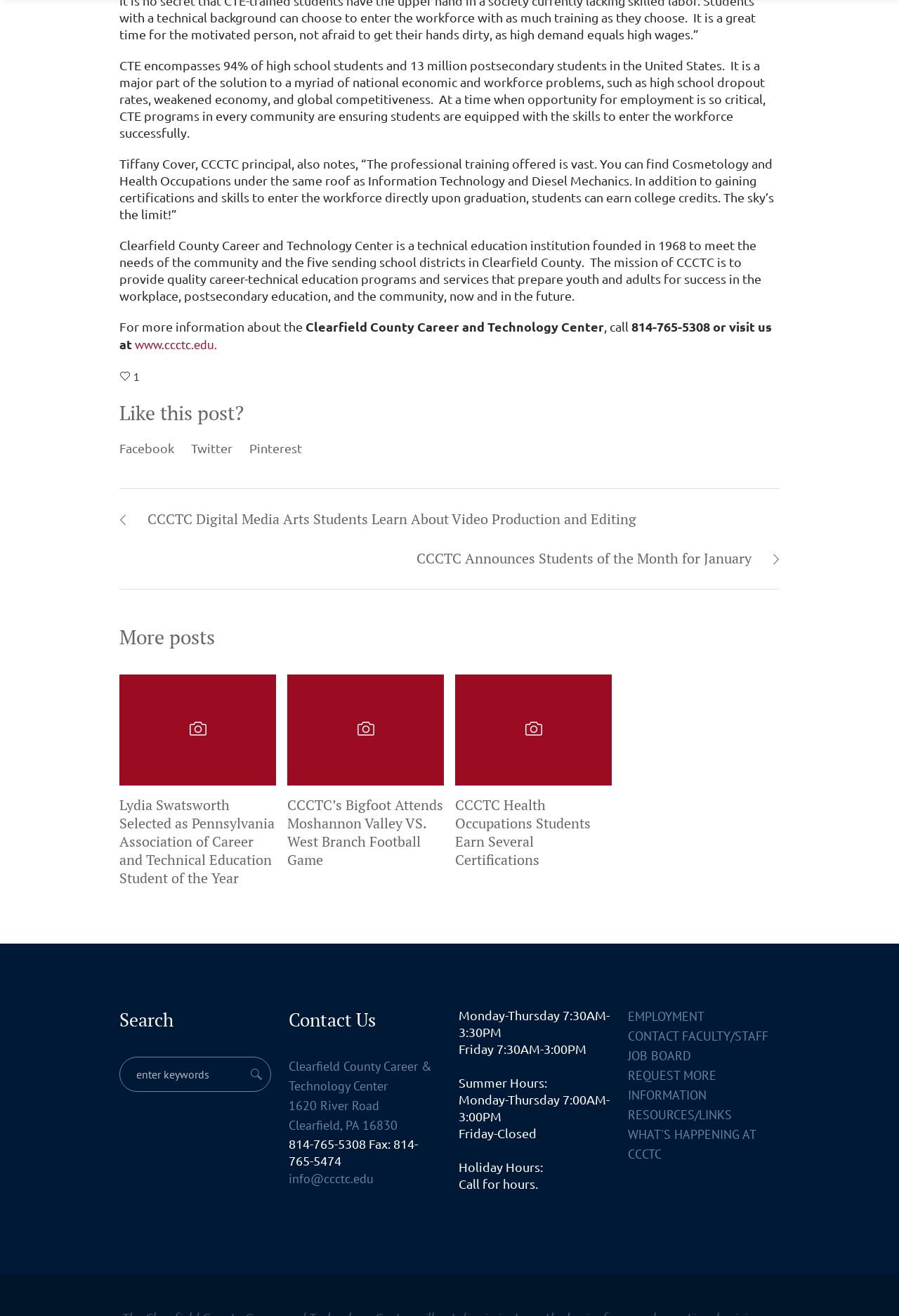Specify the bounding box coordinates of the area to click in order to execute this command: 'Visit the CCCTC website'. The coordinates should consist of four float numbers ranging from 0 to 1, and should be formatted as [left, top, right, bottom].

[0.15, 0.256, 0.241, 0.268]